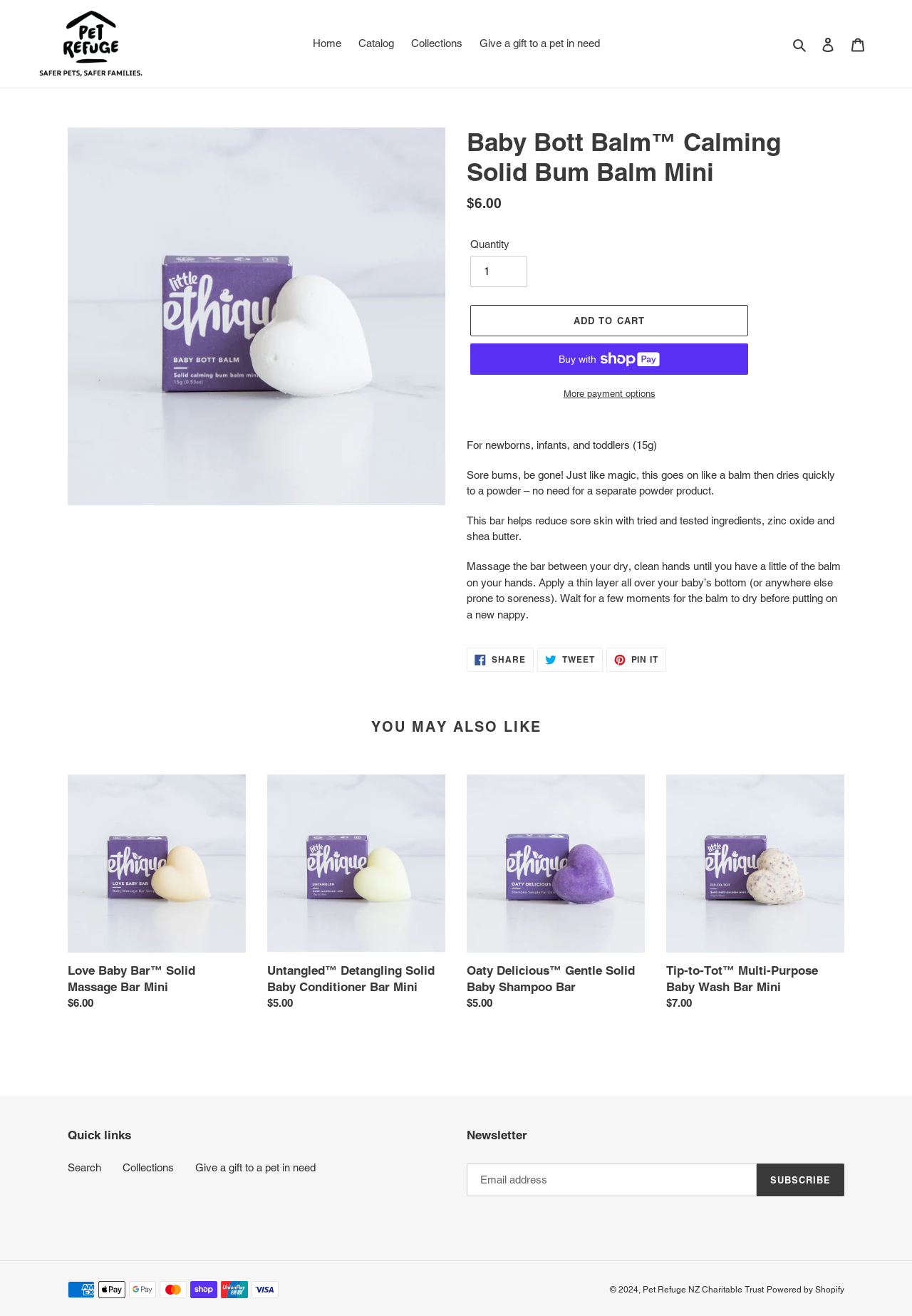Using the element description provided, determine the bounding box coordinates in the format (top-left x, top-left y, bottom-right x, bottom-right y). Ensure that all values are floating point numbers between 0 and 1. Element description: Log in

[0.891, 0.022, 0.924, 0.045]